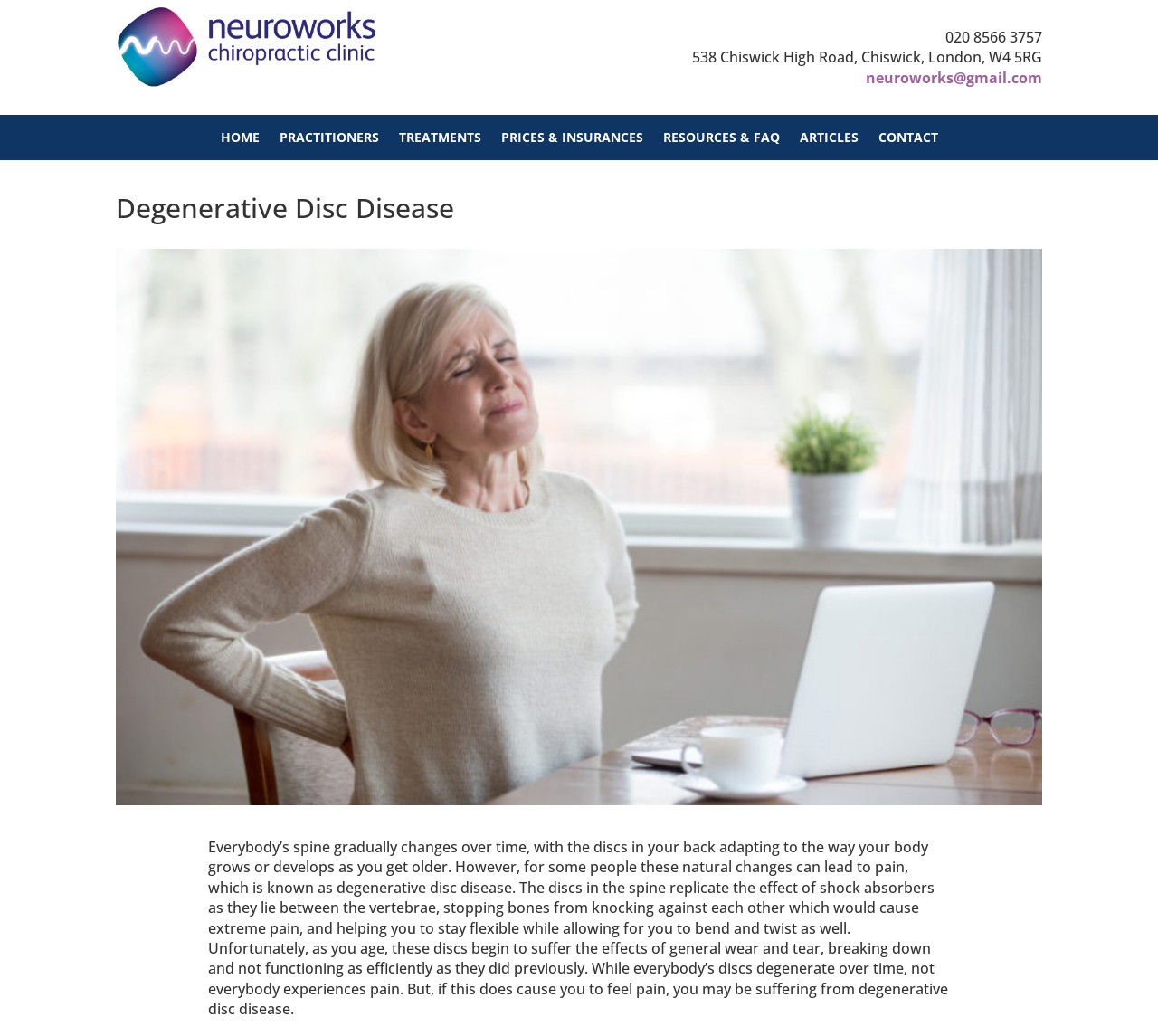Can you find the bounding box coordinates for the element that needs to be clicked to execute this instruction: "Send an email to neuroworks@gmail.com"? The coordinates should be given as four float numbers between 0 and 1, i.e., [left, top, right, bottom].

[0.748, 0.065, 0.9, 0.085]